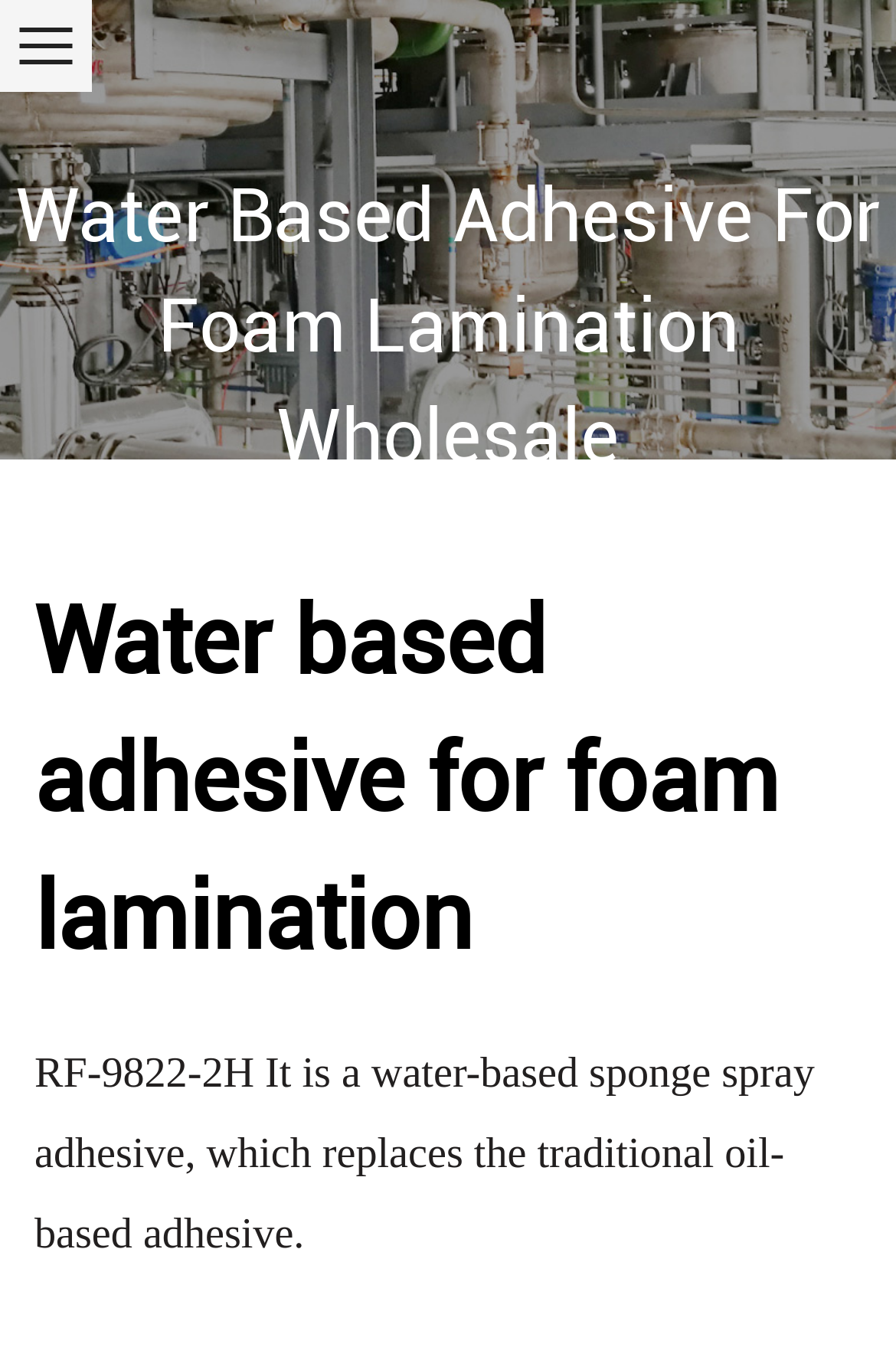What type of adhesive is RF-9822-2H?
Offer a detailed and full explanation in response to the question.

From the webpage, we can see that RF-9822-2H is described as 'a water-based sponge spray adhesive', which indicates that it is a type of water-based adhesive.